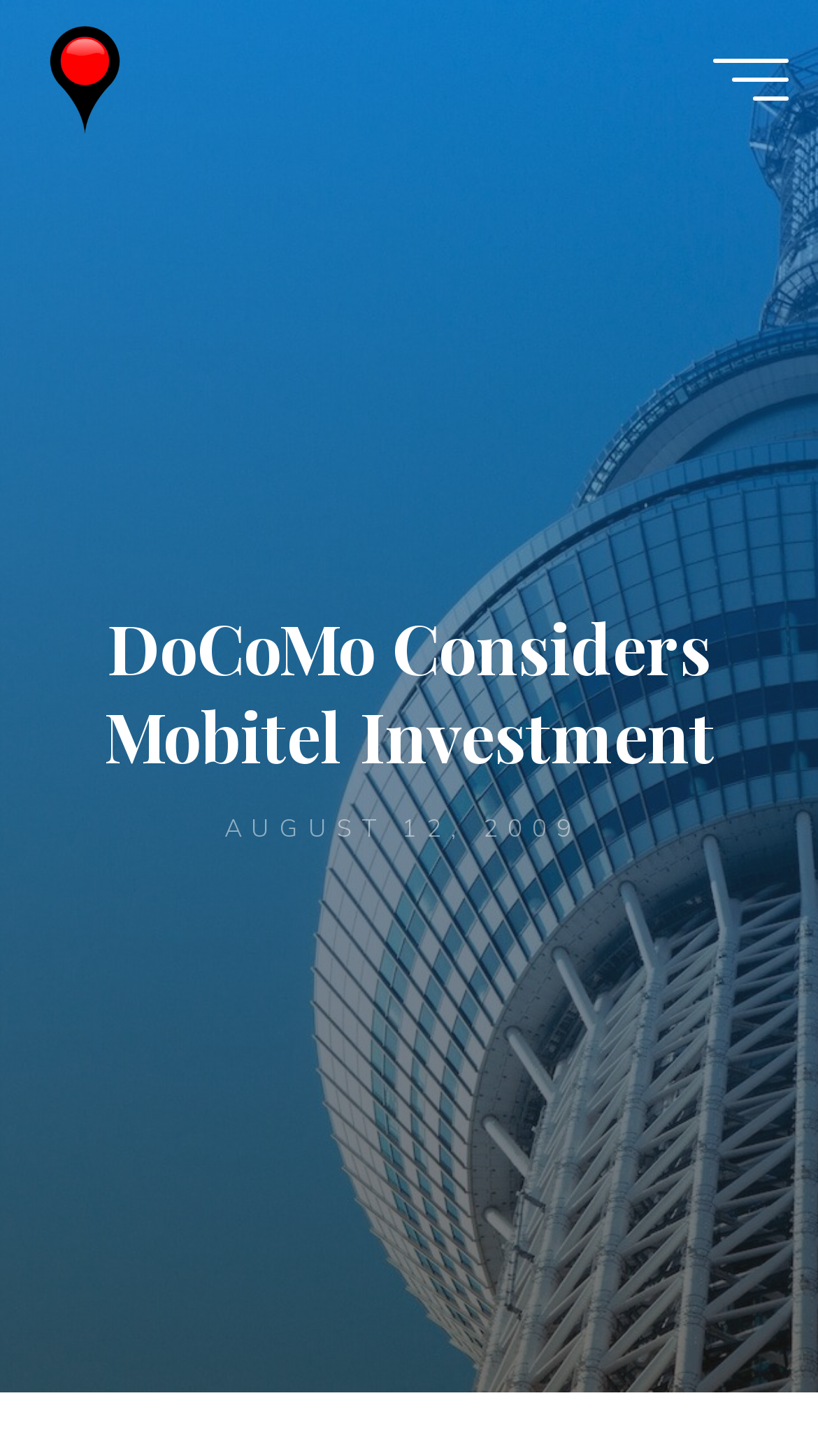Respond concisely with one word or phrase to the following query:
What is the main topic of the article?

DoCoMo's investment in Mobitel